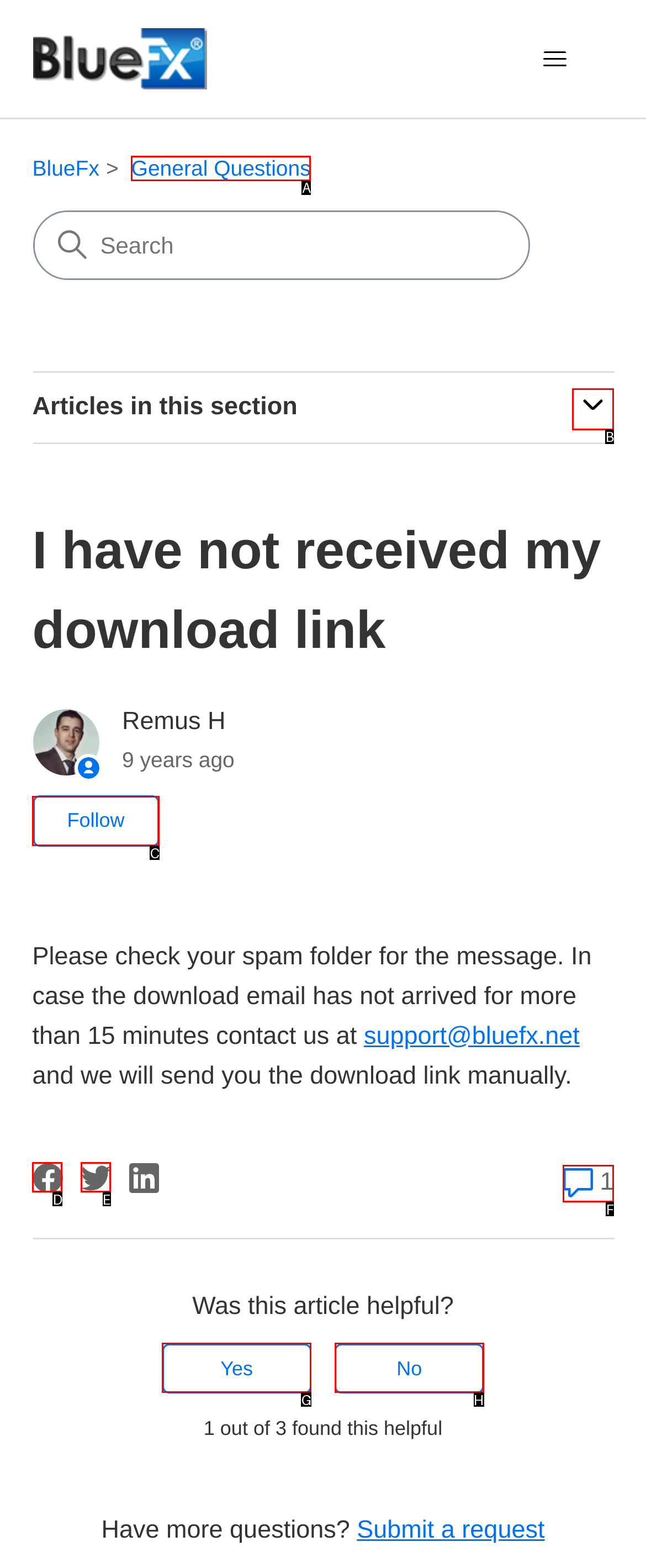Choose the letter that best represents the description: General Questions. Answer with the letter of the selected choice directly.

A